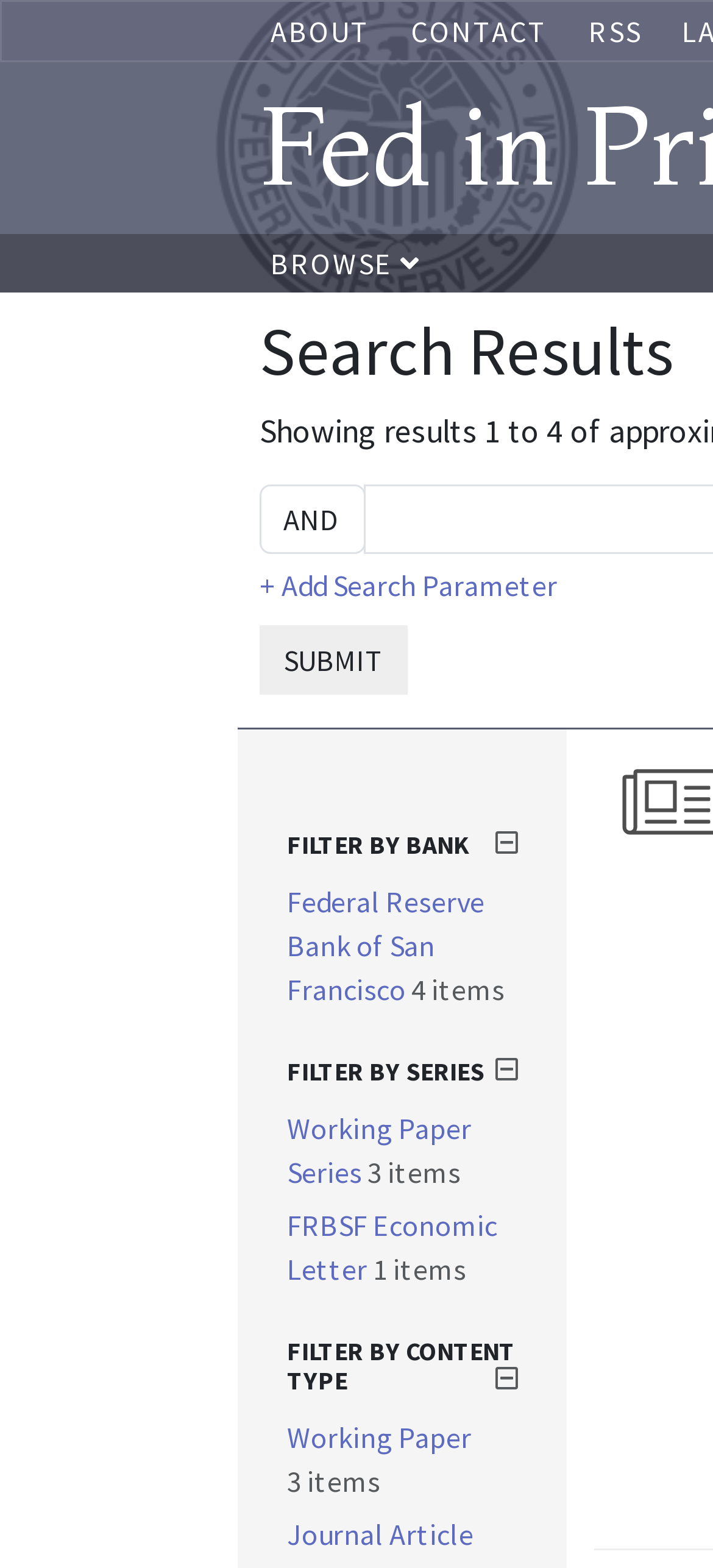Determine the bounding box coordinates of the element that should be clicked to execute the following command: "filter by Federal Reserve Bank of San Francisco".

[0.403, 0.563, 0.679, 0.642]